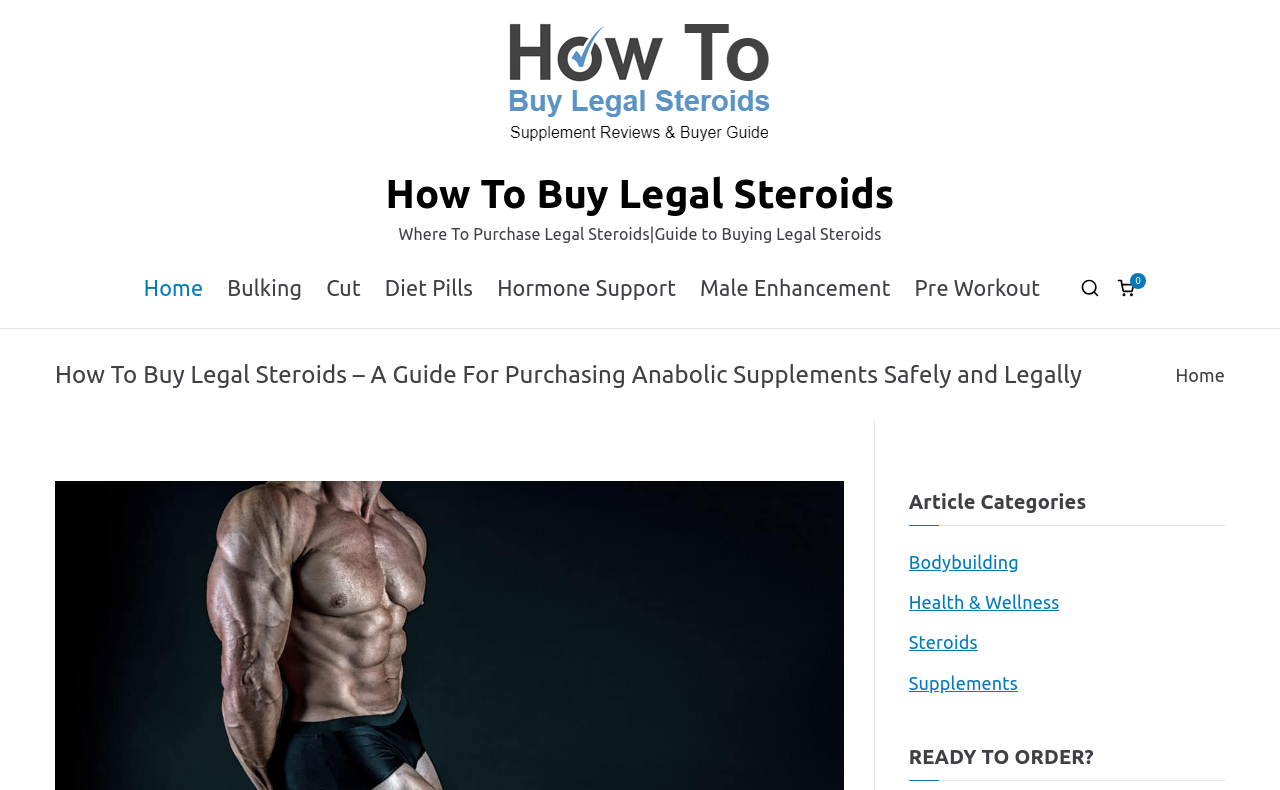How many links are there in the top navigation menu?
Using the visual information from the image, give a one-word or short-phrase answer.

7